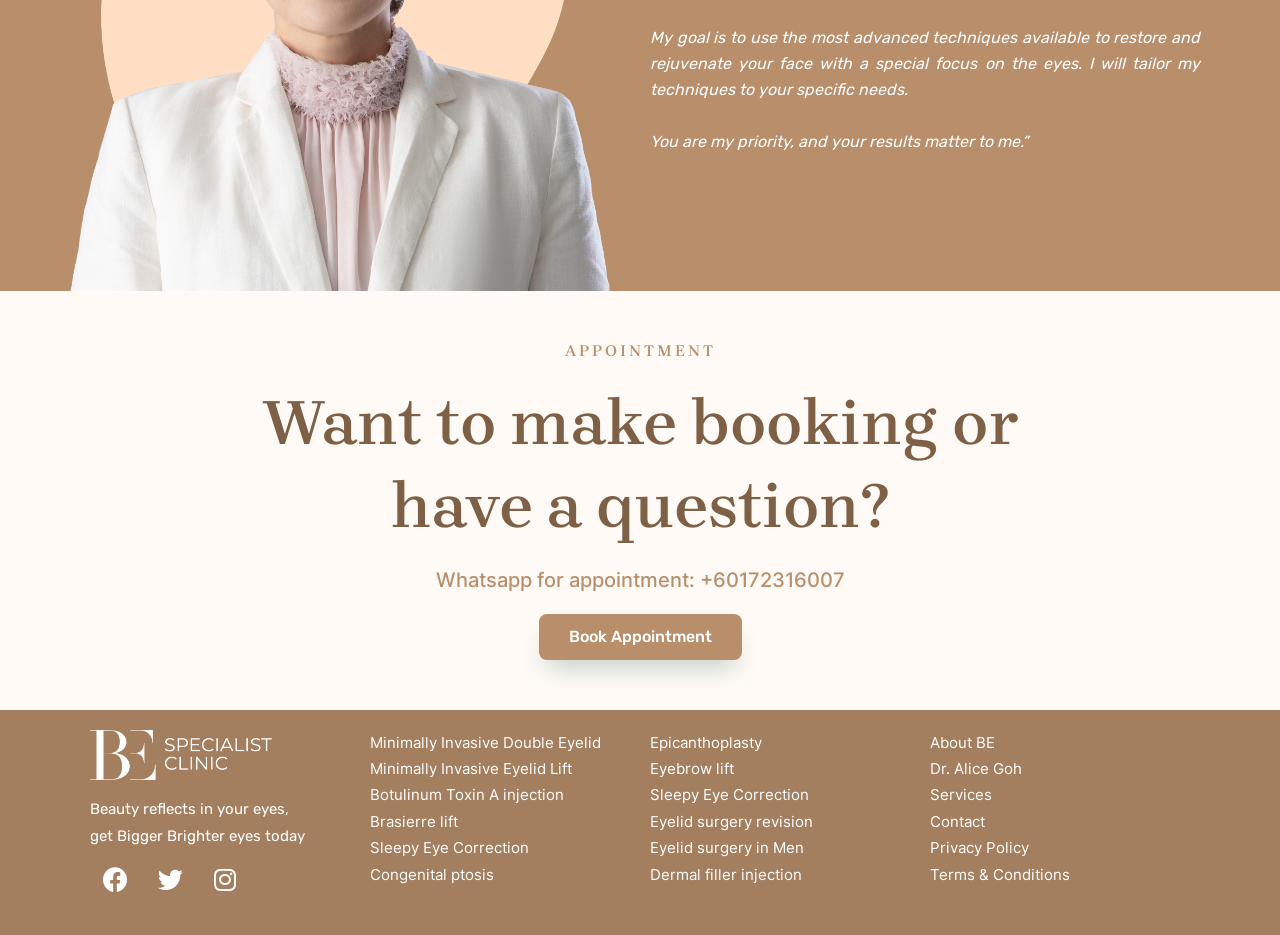Find the bounding box coordinates of the area that needs to be clicked in order to achieve the following instruction: "Contact via Whatsapp". The coordinates should be specified as four float numbers between 0 and 1, i.e., [left, top, right, bottom].

[0.34, 0.608, 0.66, 0.633]